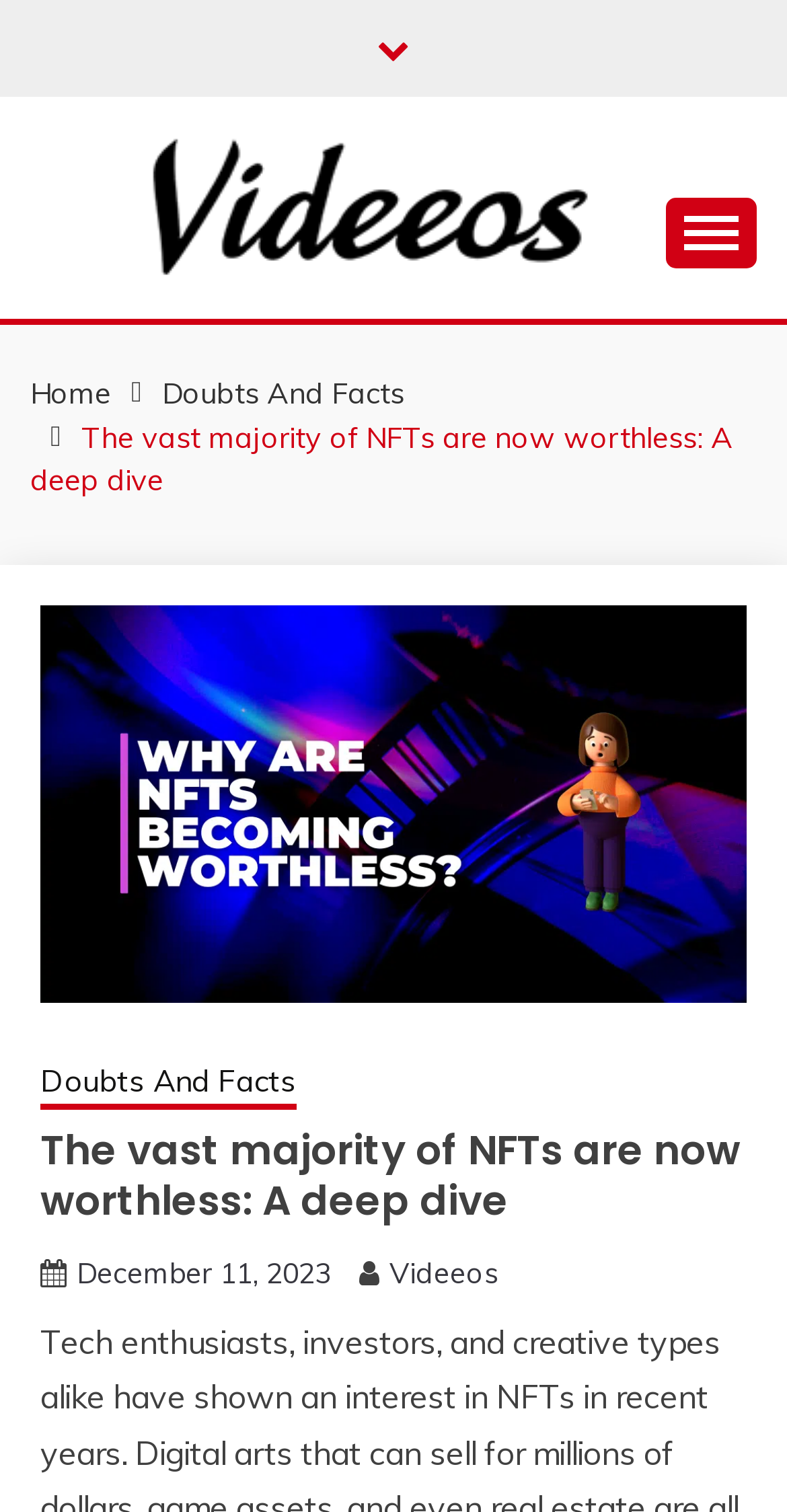Generate a thorough explanation of the webpage's elements.

The webpage appears to be a blog article titled "The Vast Majority Of NFTs Are Now Worthless: A Deep Dive" on a website called Videeos. At the top, there is a navigation menu with links to "Home", "Doubts And Facts", and the current article. Below the navigation menu, there is a large image related to the article's topic, "Why are nfts becoming worthless". 

The article's title is displayed prominently, followed by a link to the publication date, "December 11, 2023". The article's content is not explicitly described in the accessibility tree, but it likely discusses the topic of NFTs becoming worthless. 

On the top-right corner, there is a button to expand the primary menu. On the top-left corner, there are multiple links, including one to the website's homepage, labeled "Videeos", and another to the same website, labeled "VIDEEOS". There is also a static text element that reads "The official Blog". 

At the bottom of the page, there is a link with a font icon, possibly a social media link or a share button.